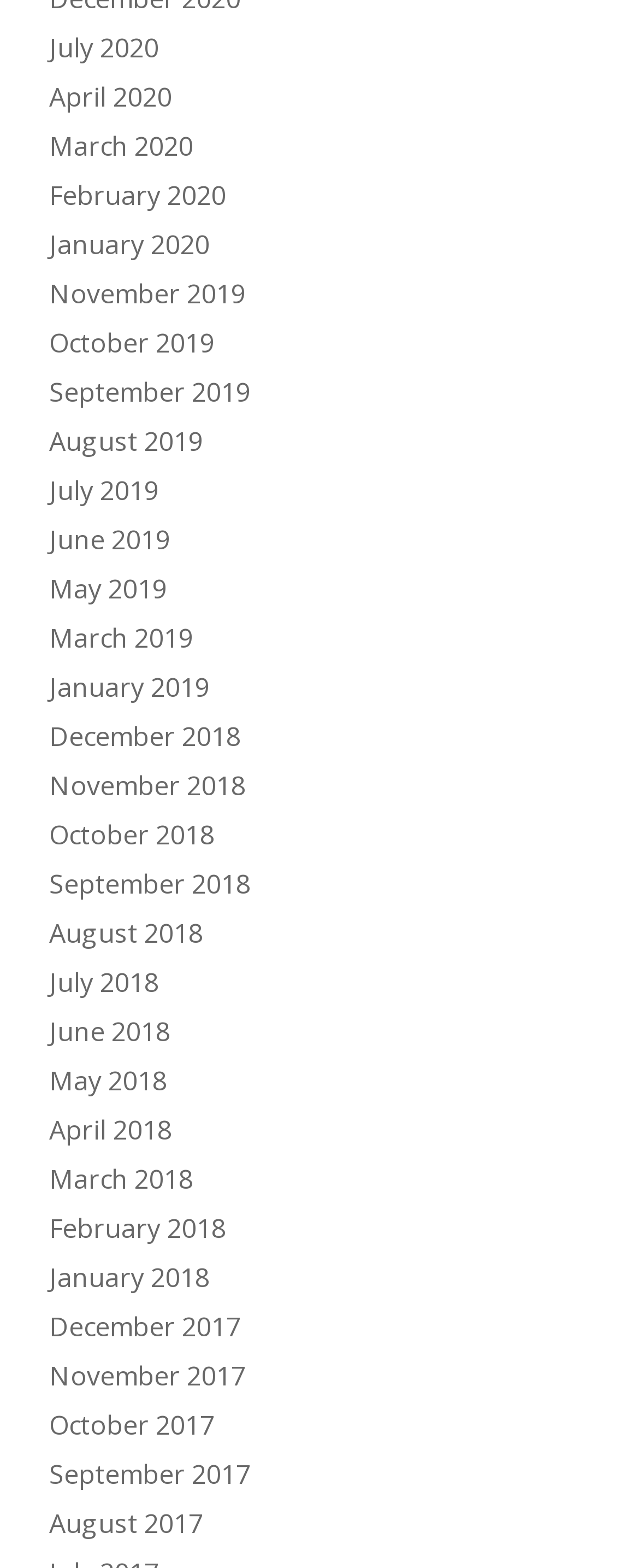Locate the bounding box of the user interface element based on this description: "February 2020".

[0.077, 0.113, 0.354, 0.136]